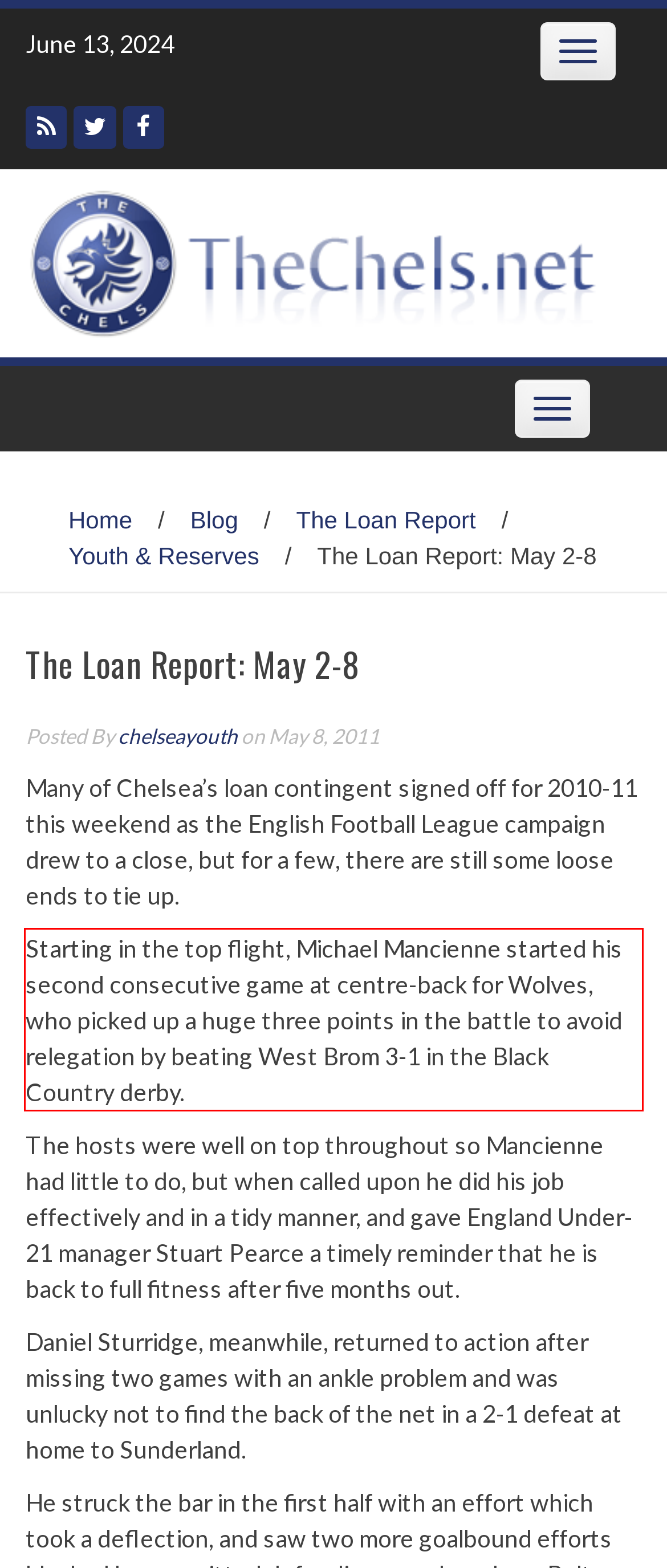Using the provided webpage screenshot, recognize the text content in the area marked by the red bounding box.

Starting in the top flight, Michael Mancienne started his second consecutive game at centre-back for Wolves, who picked up a huge three points in the battle to avoid relegation by beating West Brom 3-1 in the Black Country derby.